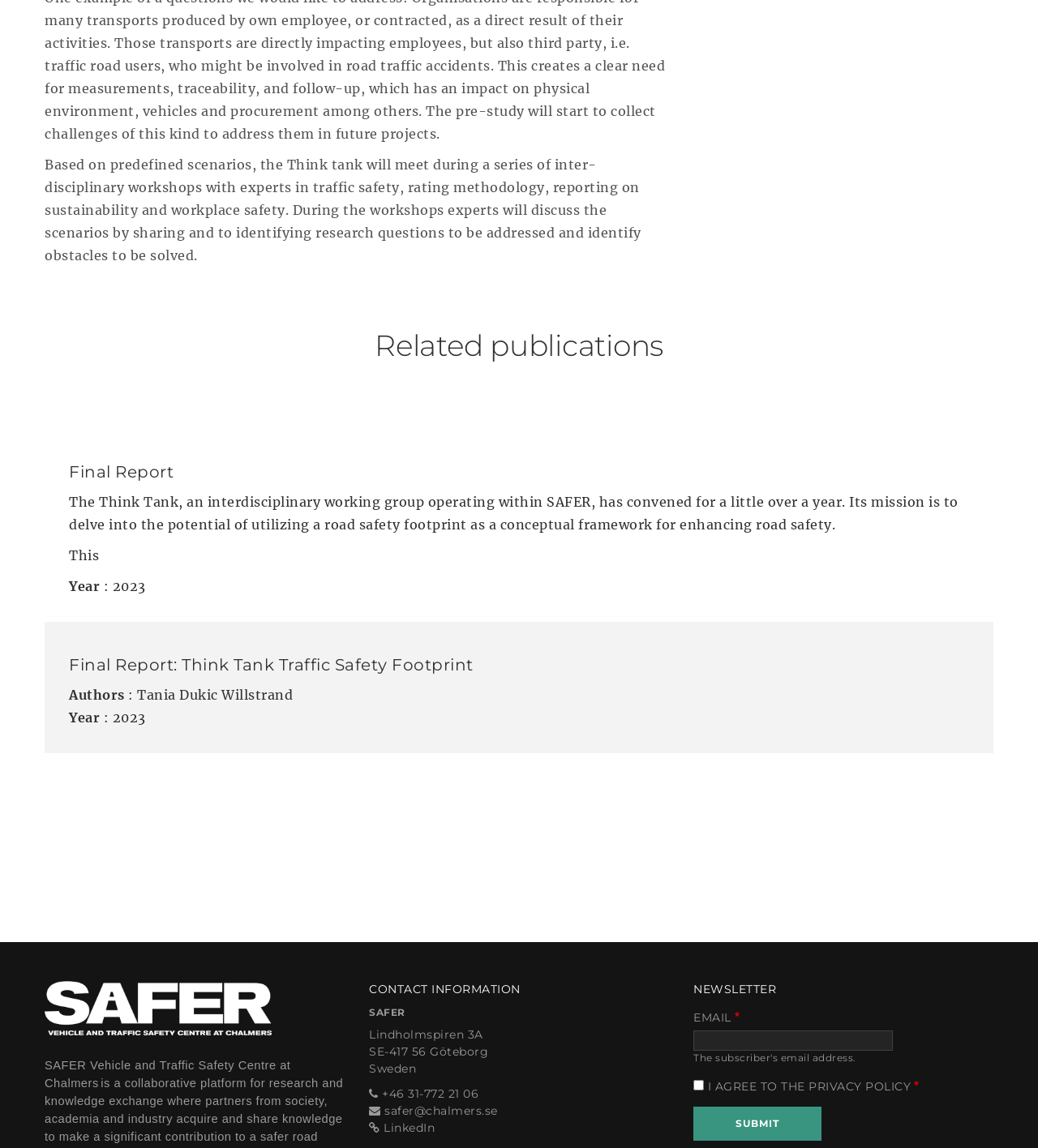Find the bounding box coordinates for the element described here: "parent_node: EMAIL aria-describedby="edit-mergevars-email--description" name="mergevars[EMAIL]"".

[0.668, 0.897, 0.86, 0.915]